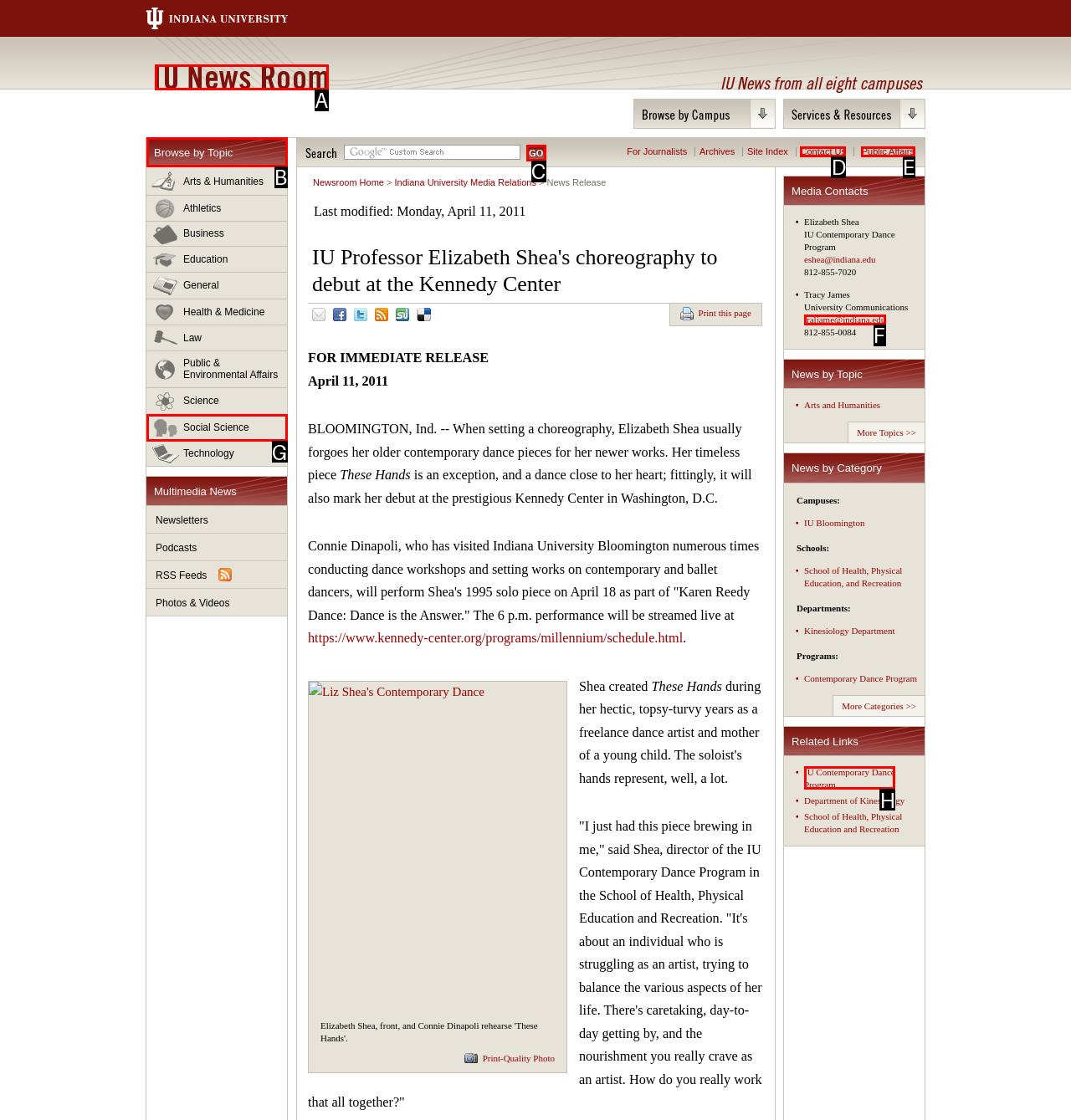To perform the task "Browse by Topic", which UI element's letter should you select? Provide the letter directly.

B